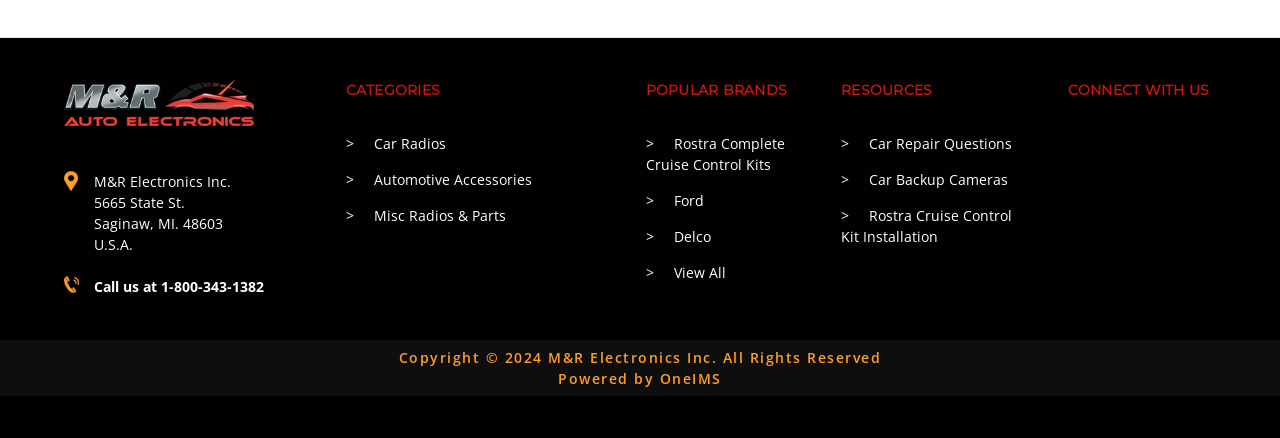Provide the bounding box for the UI element matching this description: "Automotive Accessories".

[0.276, 0.387, 0.415, 0.43]